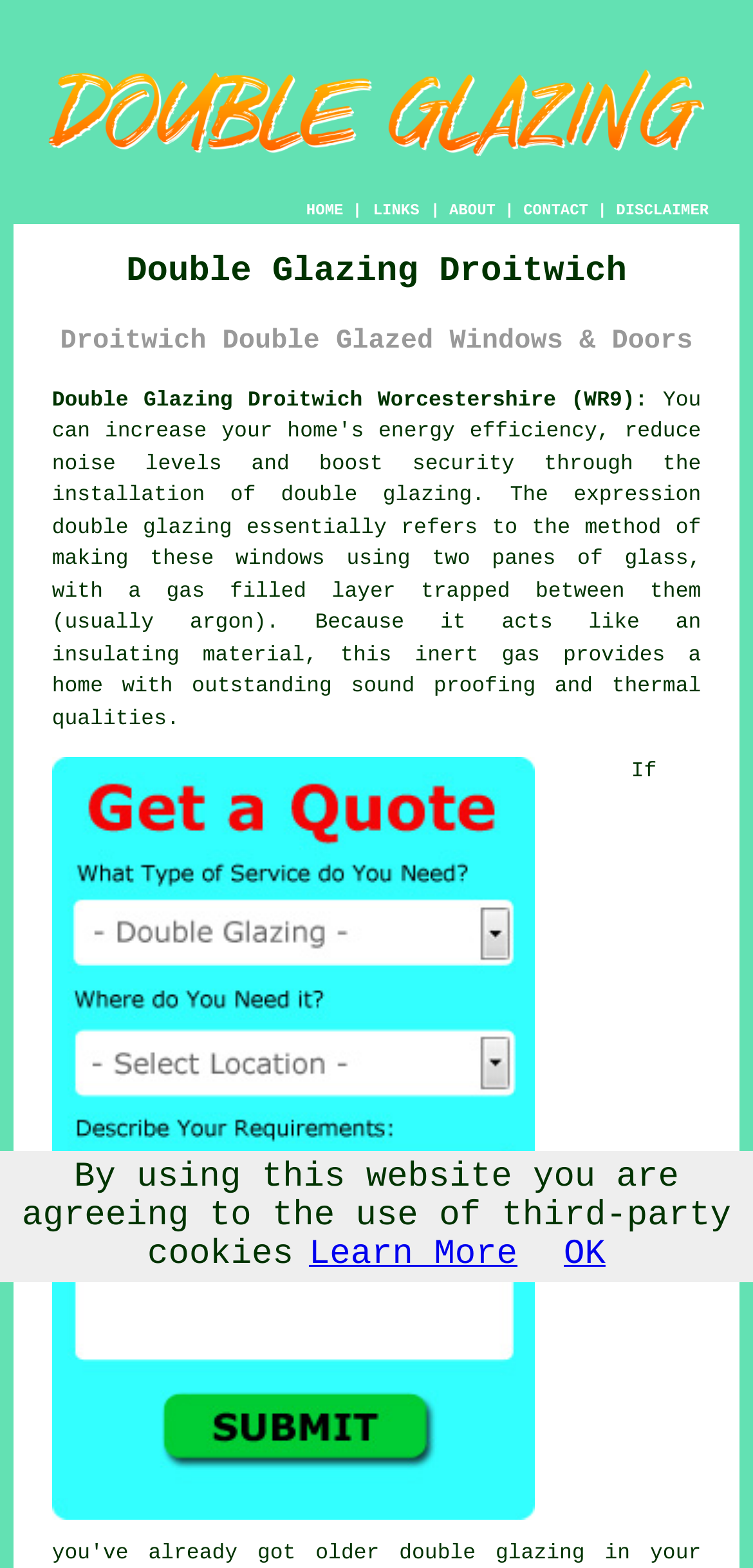Answer this question using a single word or a brief phrase:
What is the main topic of this webpage?

Double Glazing